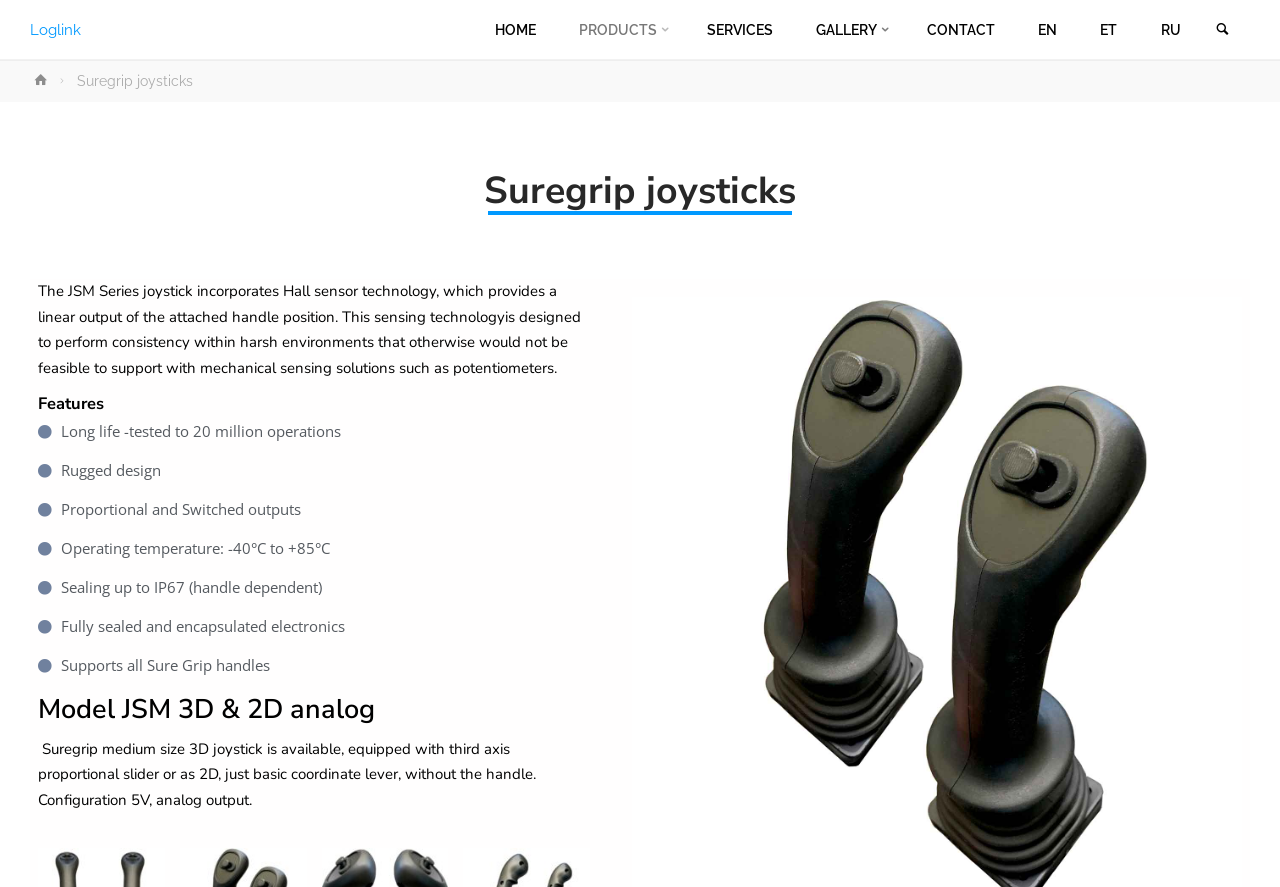What type of joystick is described?
We need a detailed and exhaustive answer to the question. Please elaborate.

The webpage describes the JSM Series joystick, which incorporates Hall sensor technology and provides a linear output of the attached handle position.